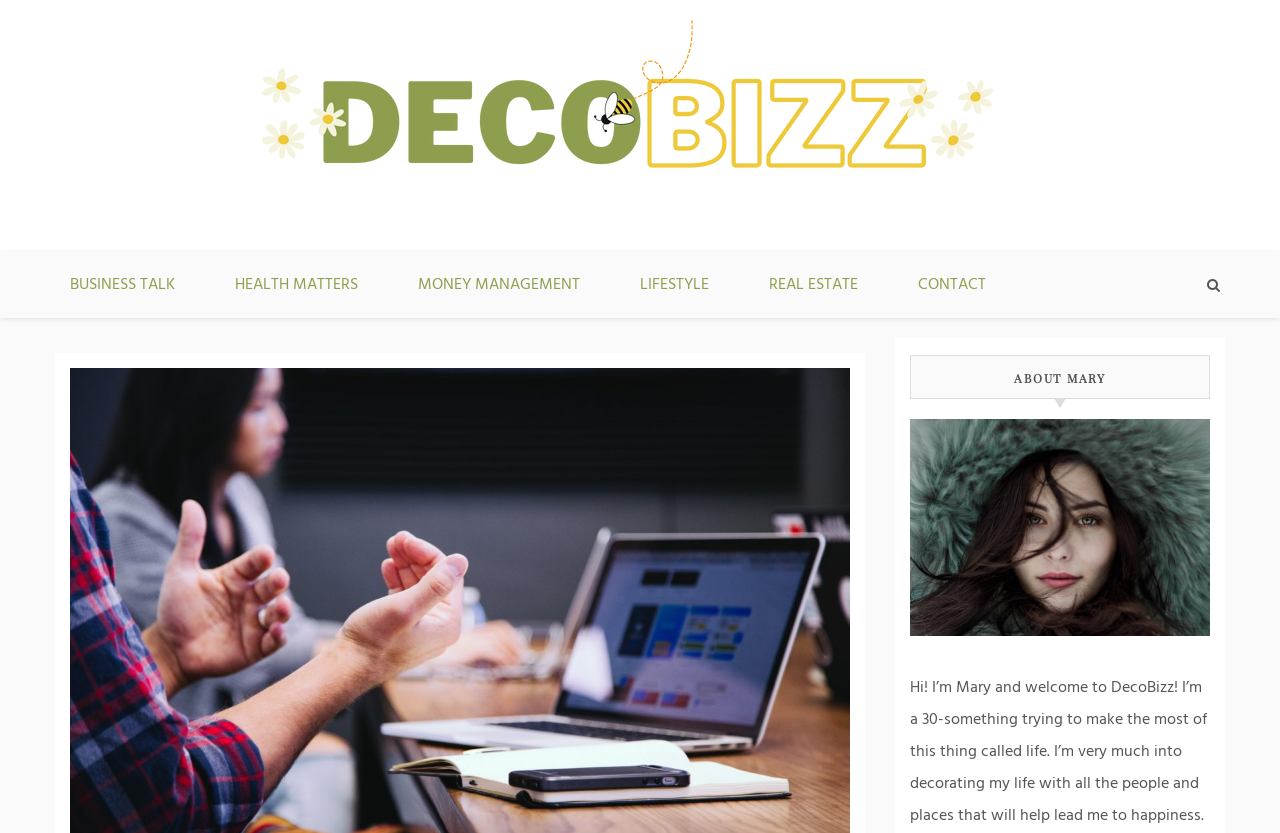How many links are present in the top section of the webpage?
Please answer the question as detailed as possible.

I counted the number of link elements in the top section of the webpage, which are the 'DecoBizz Lifestyle Blog' link and another 'DecoBizz Lifestyle Blog' link. There are 2 links in total.